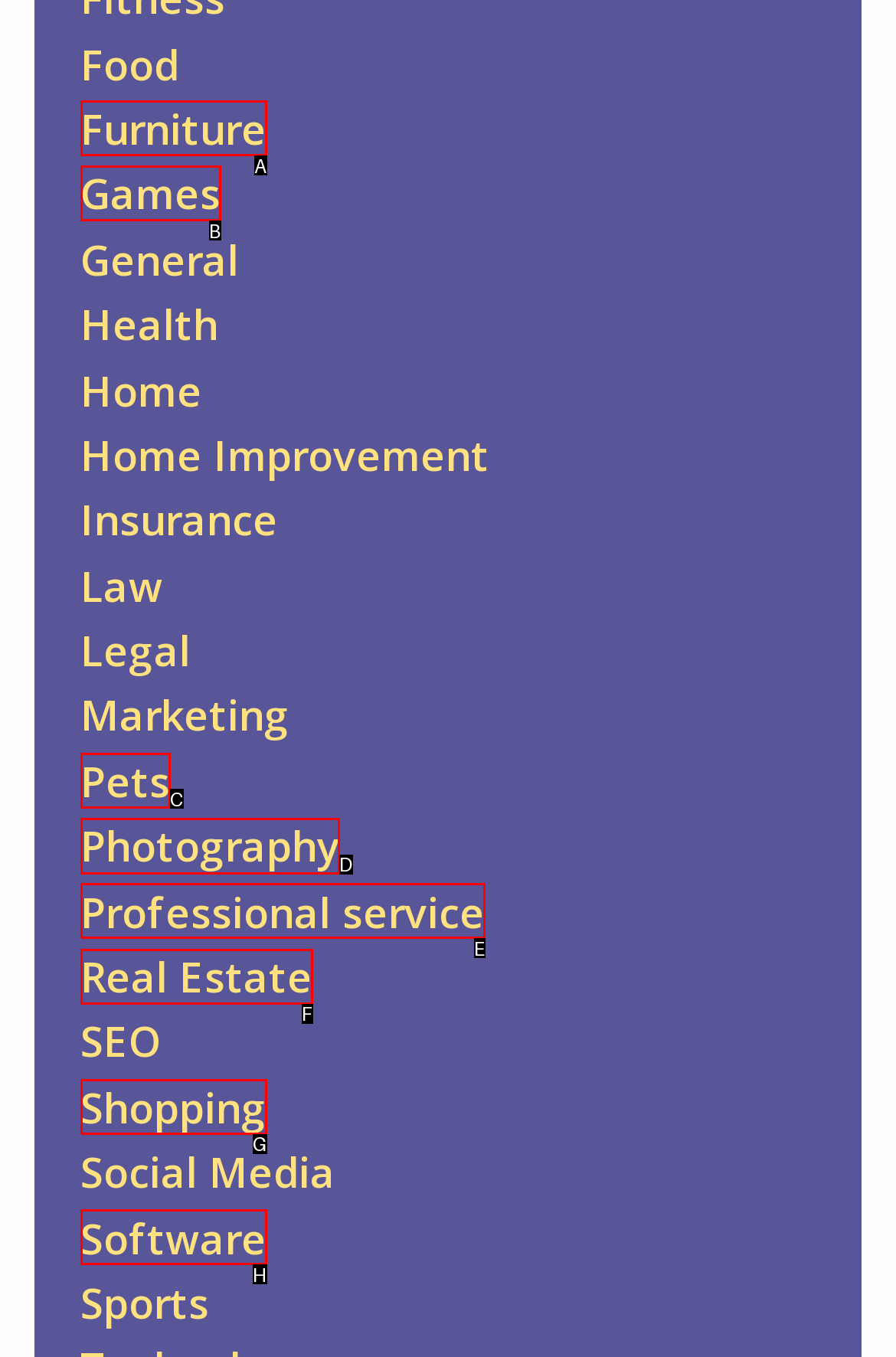Please identify the correct UI element to click for the task: explore Photography Respond with the letter of the appropriate option.

D